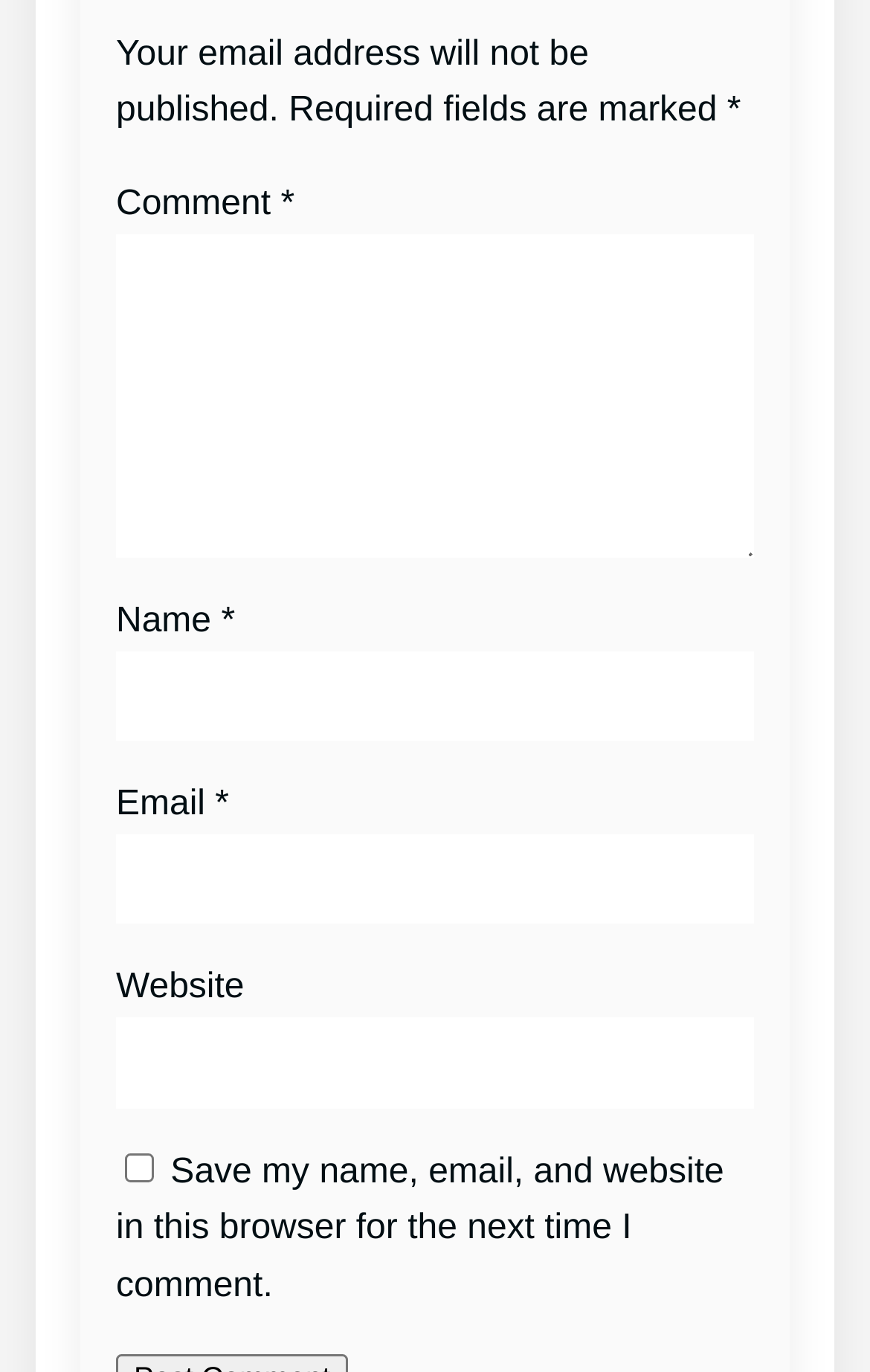Extract the bounding box for the UI element that matches this description: "parent_node: Email * aria-describedby="email-notes" name="email"".

[0.133, 0.608, 0.867, 0.674]